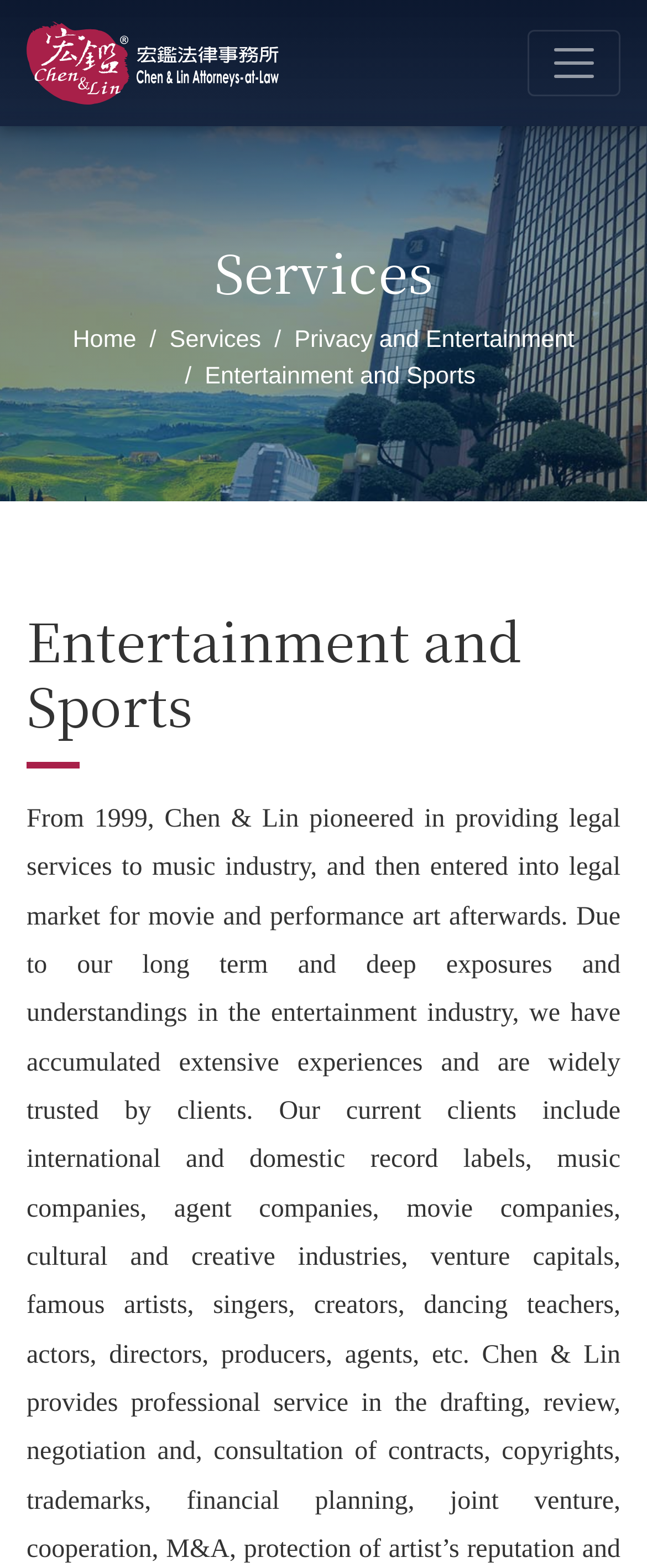How many links are in the breadcrumb navigation? Observe the screenshot and provide a one-word or short phrase answer.

3